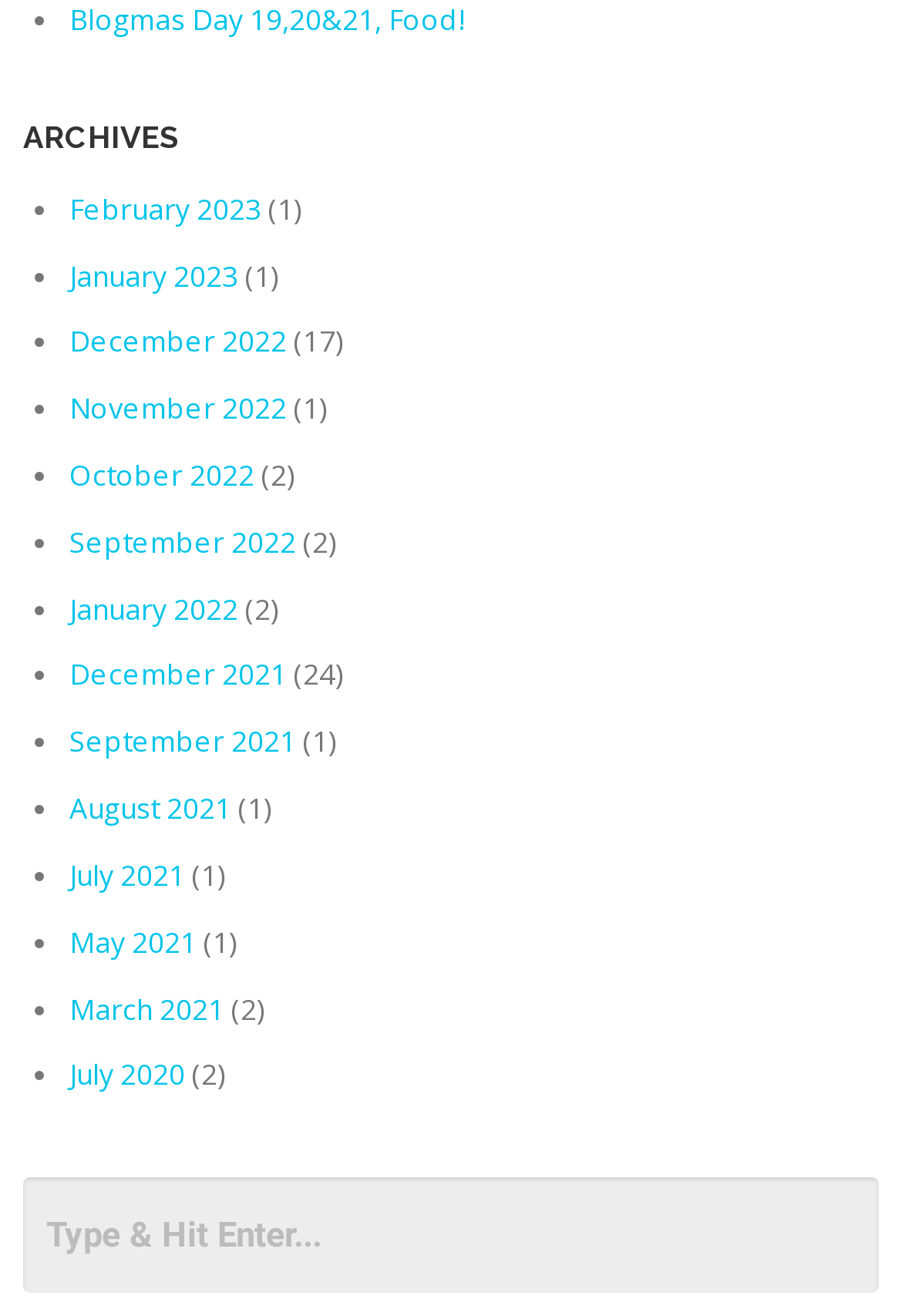Please predict the bounding box coordinates of the element's region where a click is necessary to complete the following instruction: "View February 2023". The coordinates should be represented by four float numbers between 0 and 1, i.e., [left, top, right, bottom].

[0.077, 0.144, 0.29, 0.174]